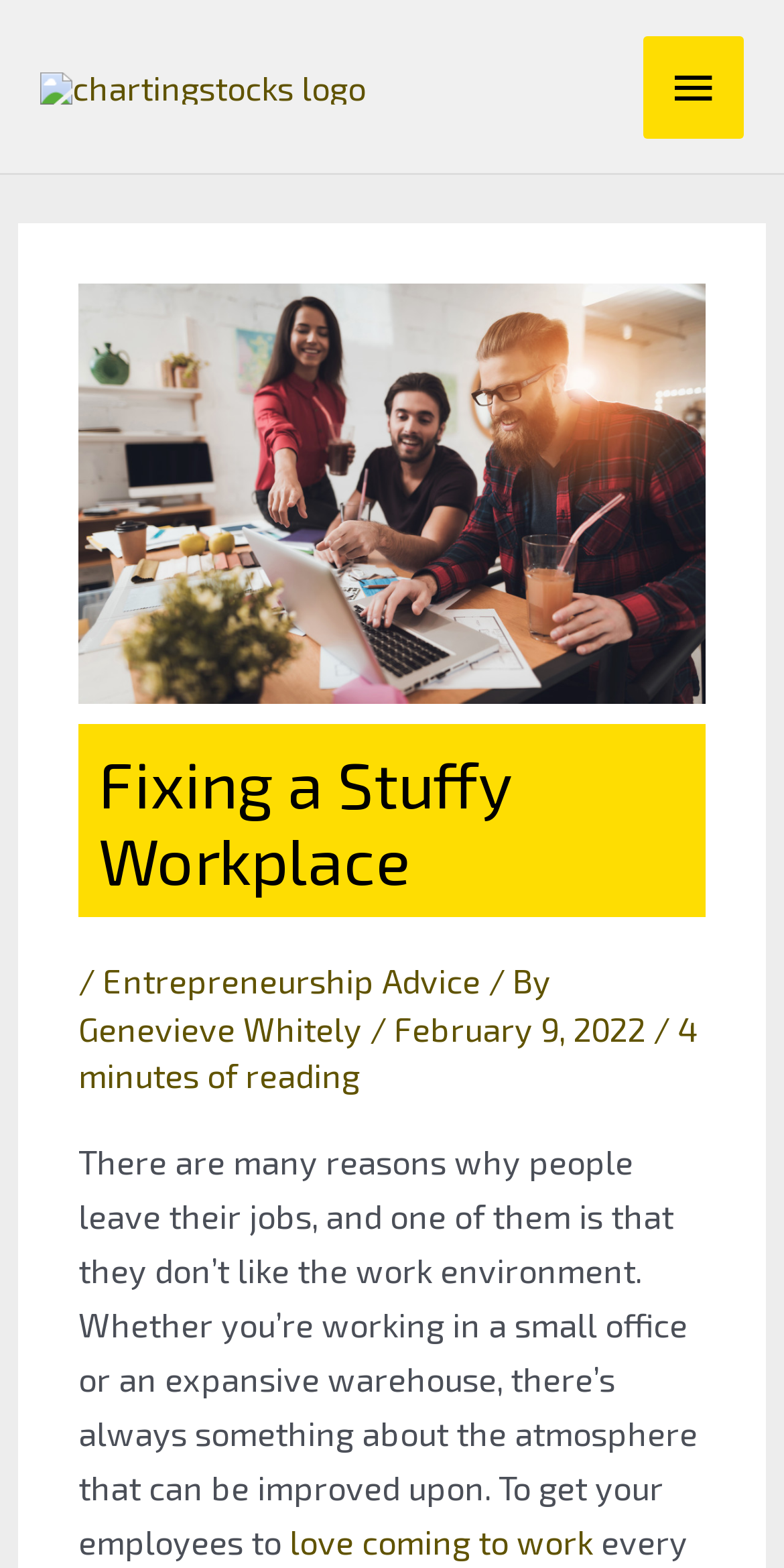Provide a short answer to the following question with just one word or phrase: How long does it take to read the article?

4 minutes